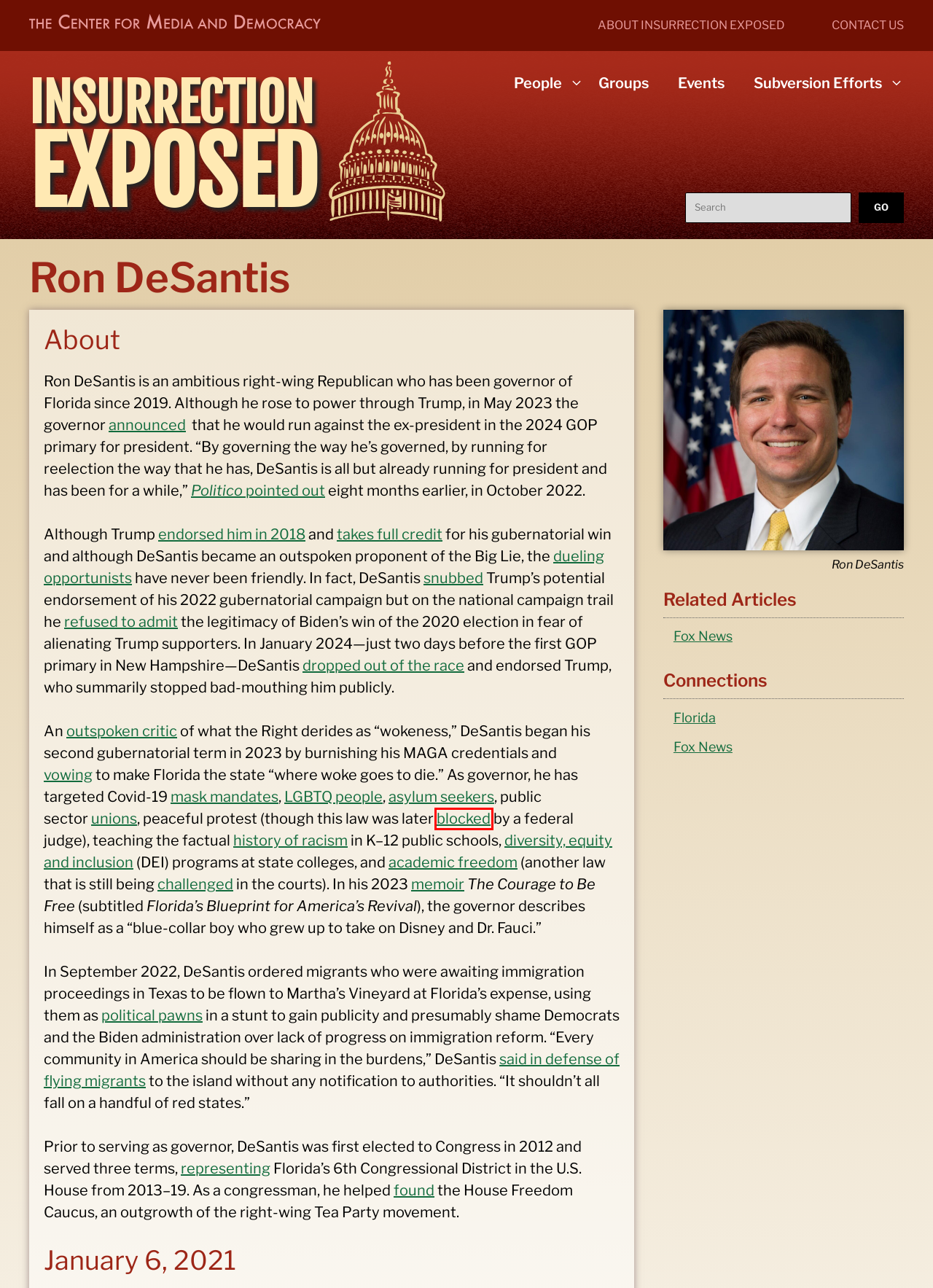Consider the screenshot of a webpage with a red bounding box around an element. Select the webpage description that best corresponds to the new page after clicking the element inside the red bounding box. Here are the candidates:
A. EXPOSEDbyCMD - Investigating Power
B. Florida's 'Anti-Riot' Law Blocked By Federal Judge : NPR
C. Florida moves to restrict what schools can teach about systemic racism | PBS NewsHour
D. People - INSURRECTION EXPOSED
E. Fox News - INSURRECTION EXPOSED
F. Home - INSURRECTION EXPOSED
G. Subversion Efforts - INSURRECTION EXPOSED
H. Groups - INSURRECTION EXPOSED

B